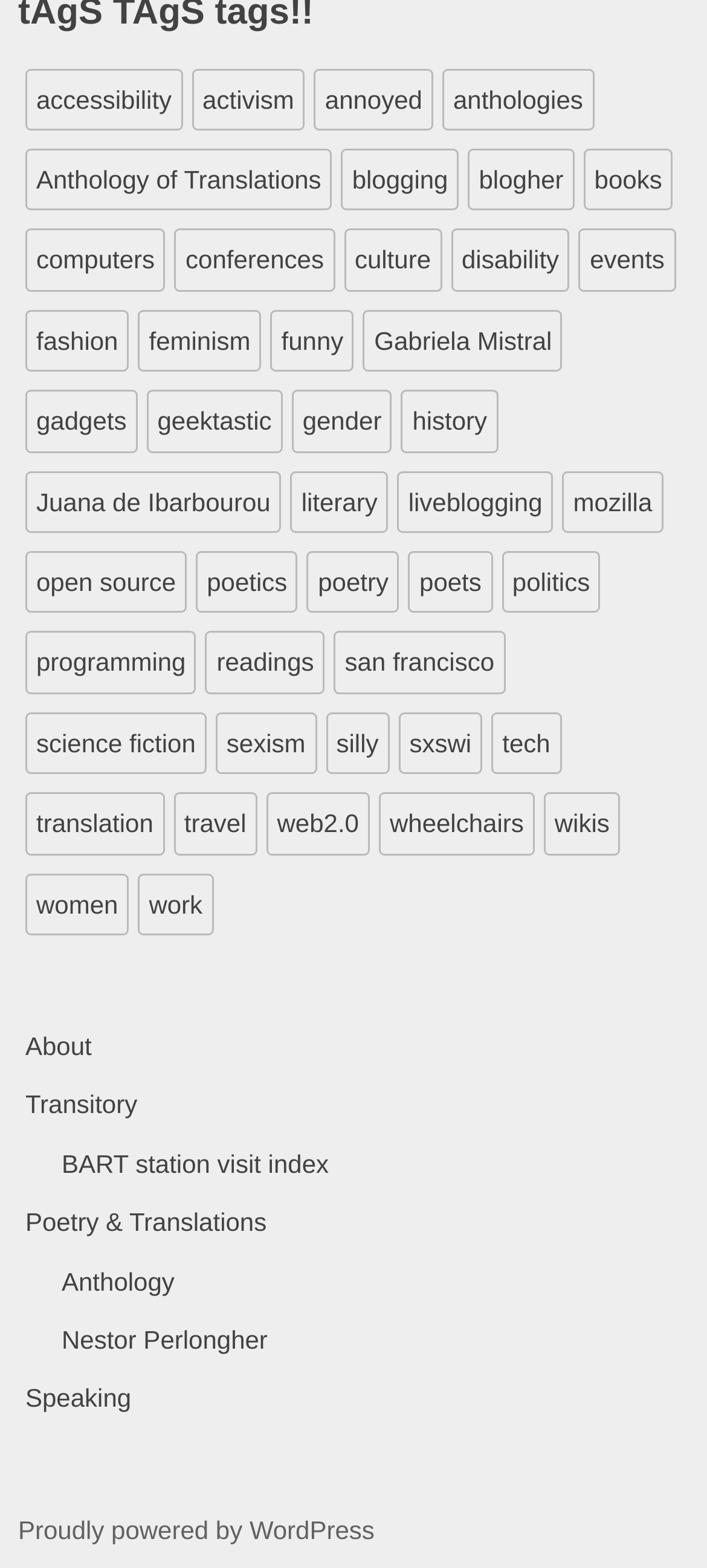Please predict the bounding box coordinates of the element's region where a click is necessary to complete the following instruction: "go to About". The coordinates should be represented by four float numbers between 0 and 1, i.e., [left, top, right, bottom].

[0.036, 0.658, 0.13, 0.676]